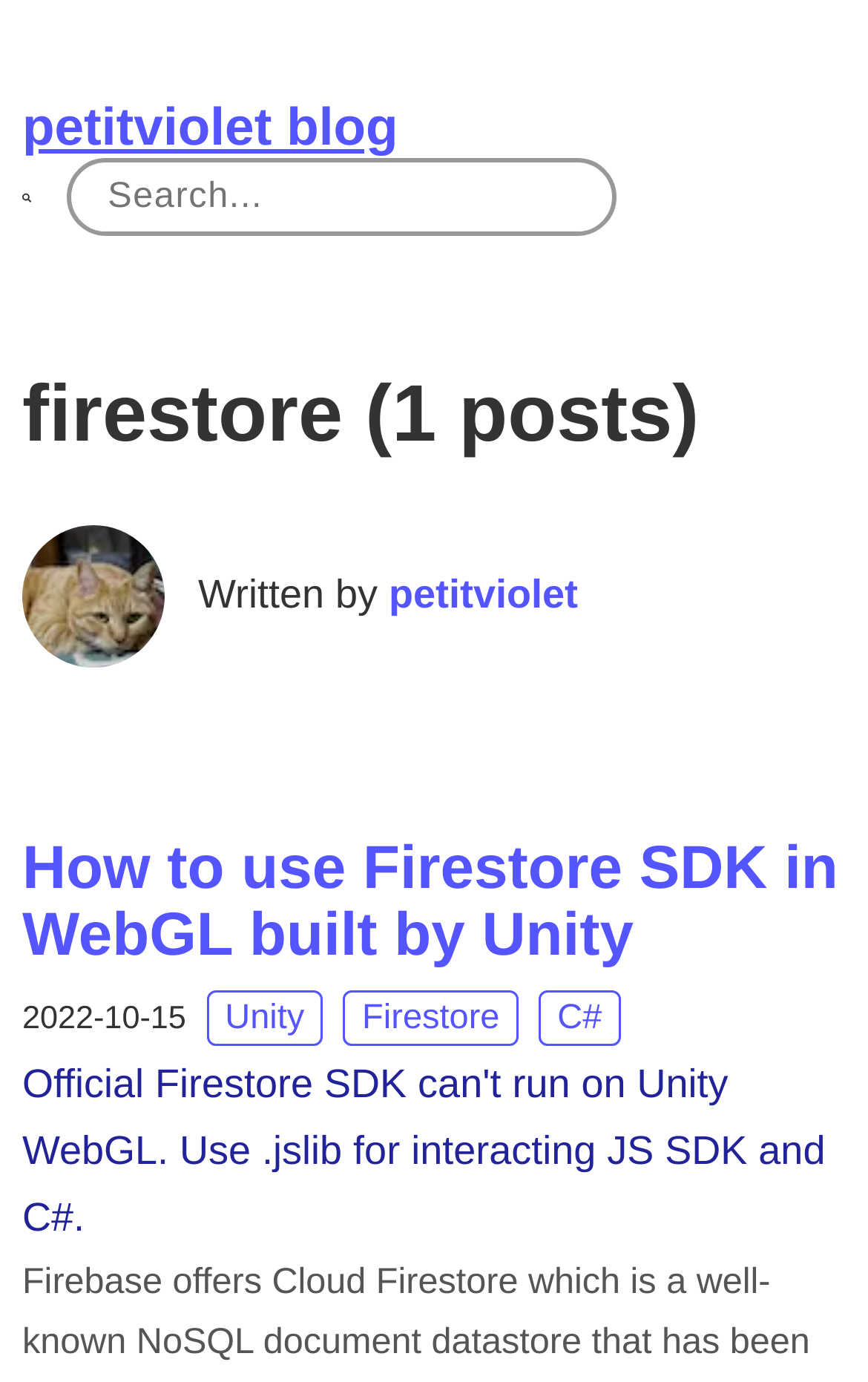Locate and generate the text content of the webpage's heading.

firestore (1 posts)